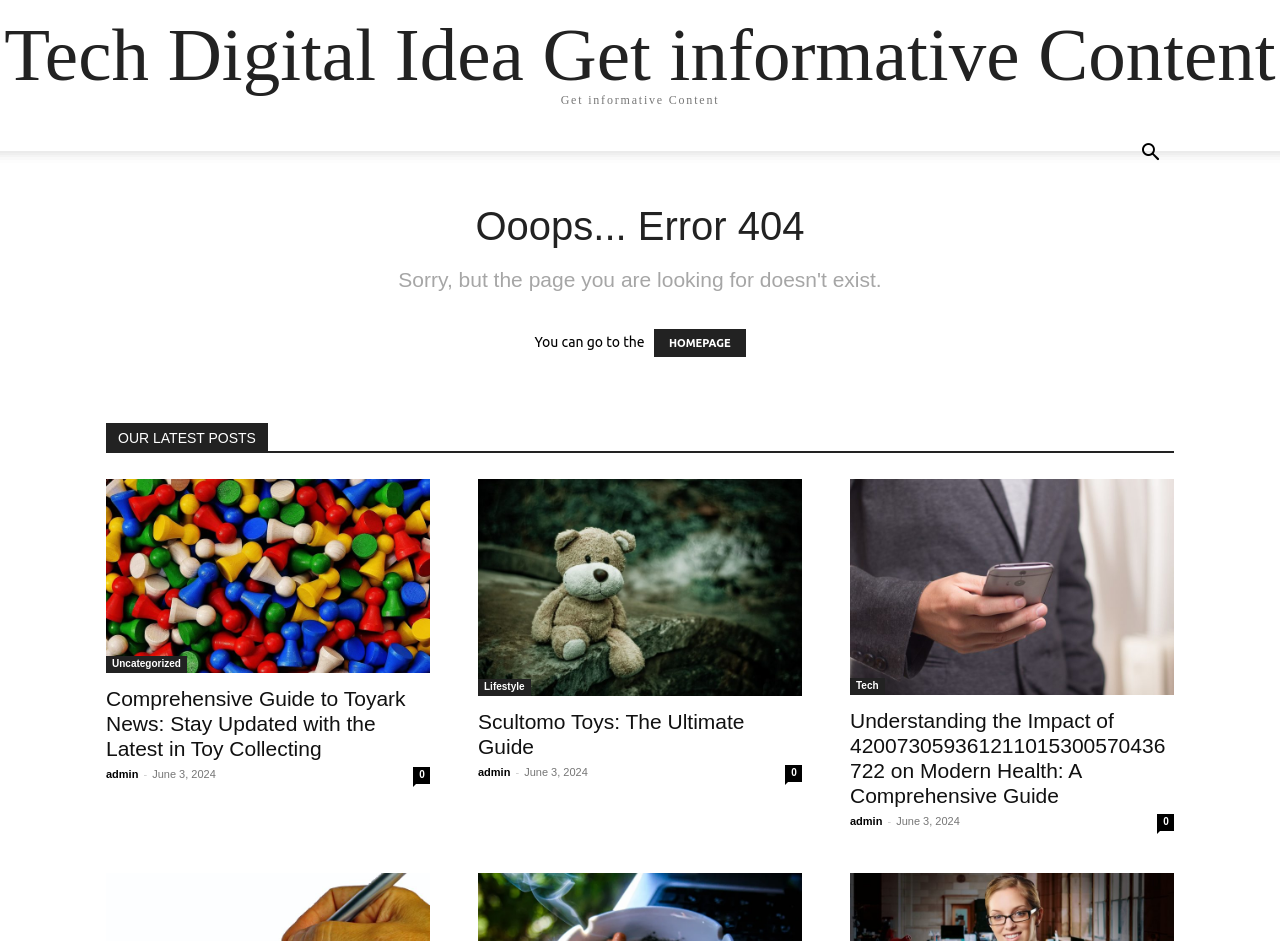Bounding box coordinates are specified in the format (top-left x, top-left y, bottom-right x, bottom-right y). All values are floating point numbers bounded between 0 and 1. Please provide the bounding box coordinate of the region this sentence describes: Game Reviews

None